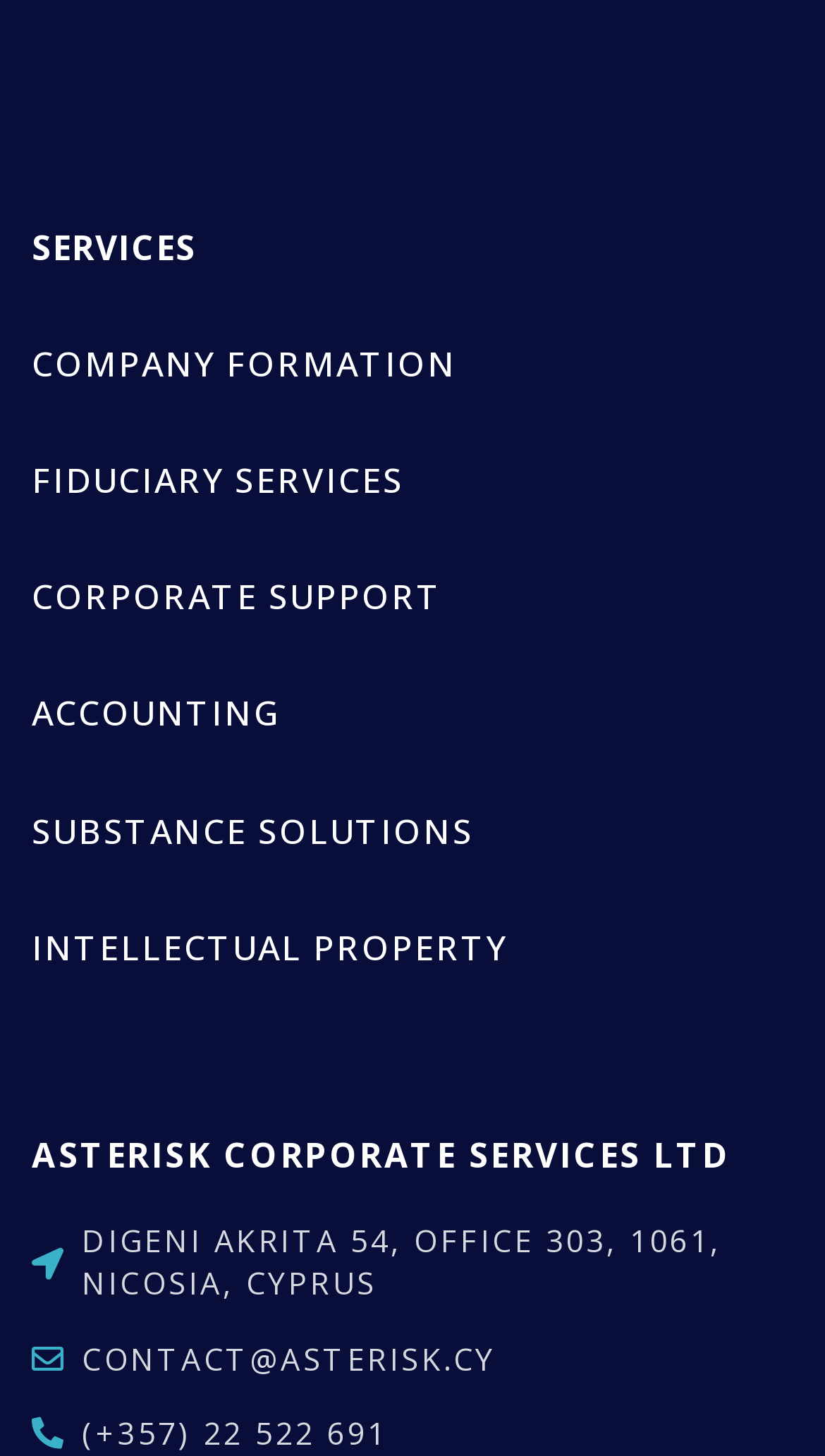How can I contact Asterisk Corporate Services Ltd?
Answer the question with a thorough and detailed explanation.

The webpage provides contact information for Asterisk Corporate Services Ltd, including an email address contact@asterisk.cy and a phone number (+357) 22 522 691.